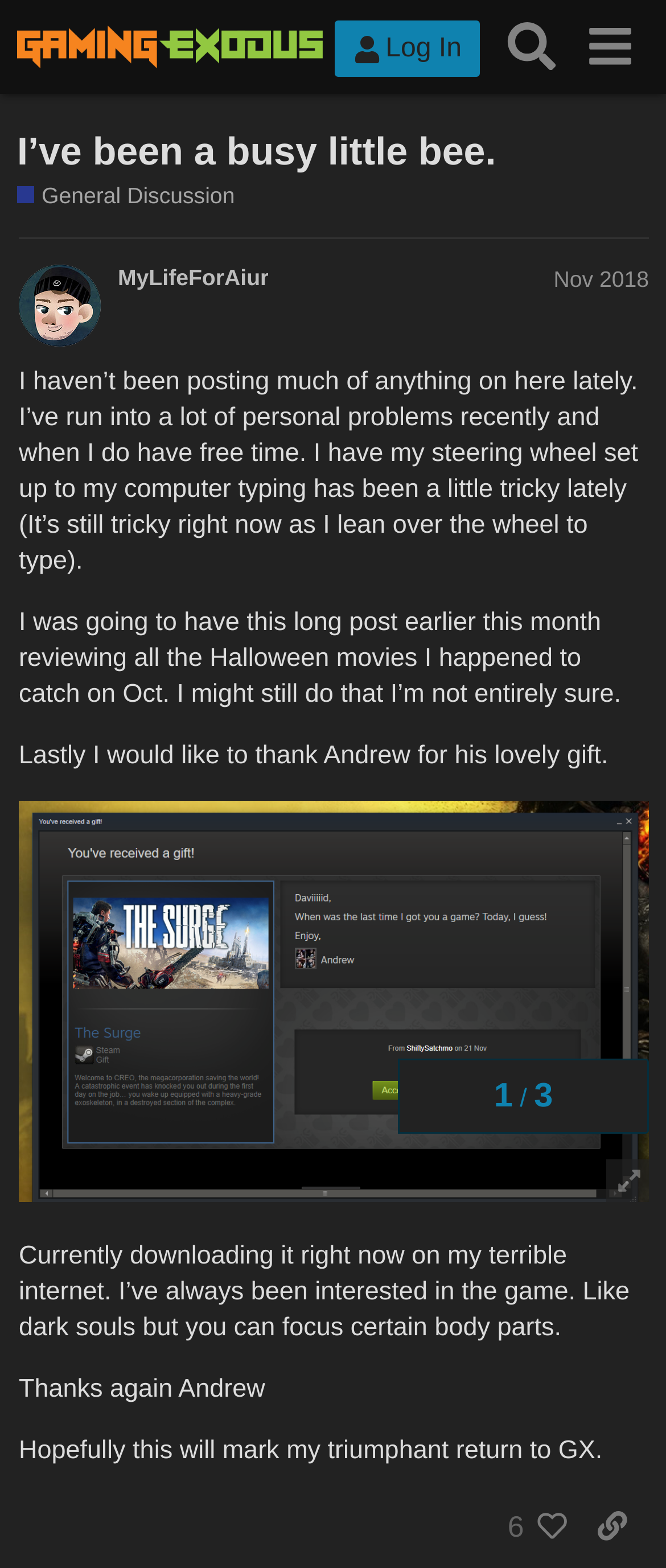Please find the bounding box coordinates of the element that must be clicked to perform the given instruction: "Click on the user 'MyLifeForAiur'". The coordinates should be four float numbers from 0 to 1, i.e., [left, top, right, bottom].

[0.177, 0.169, 0.404, 0.186]